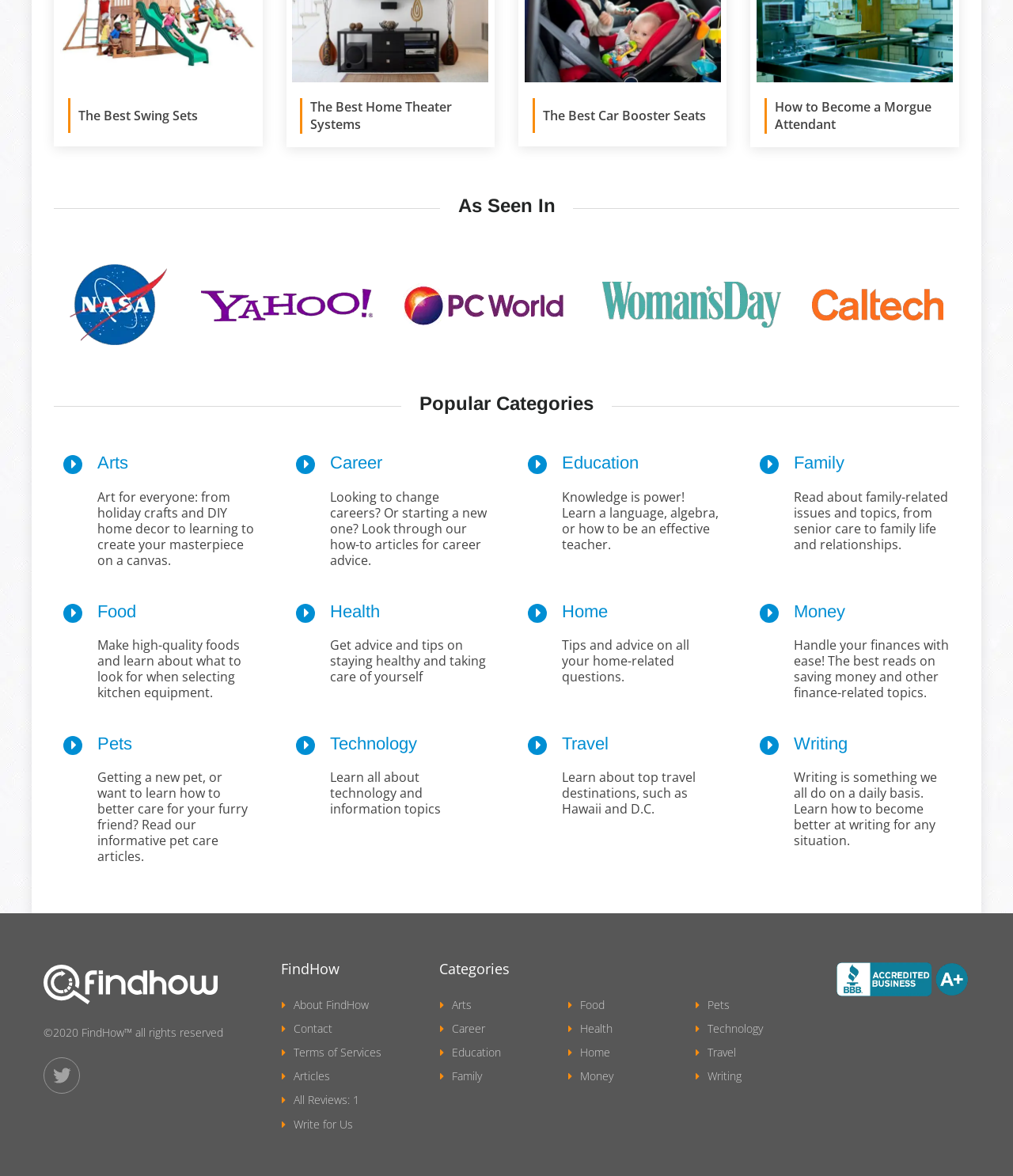What is the category of the link 'The Best Swing Sets'?
Using the visual information, reply with a single word or short phrase.

Arts